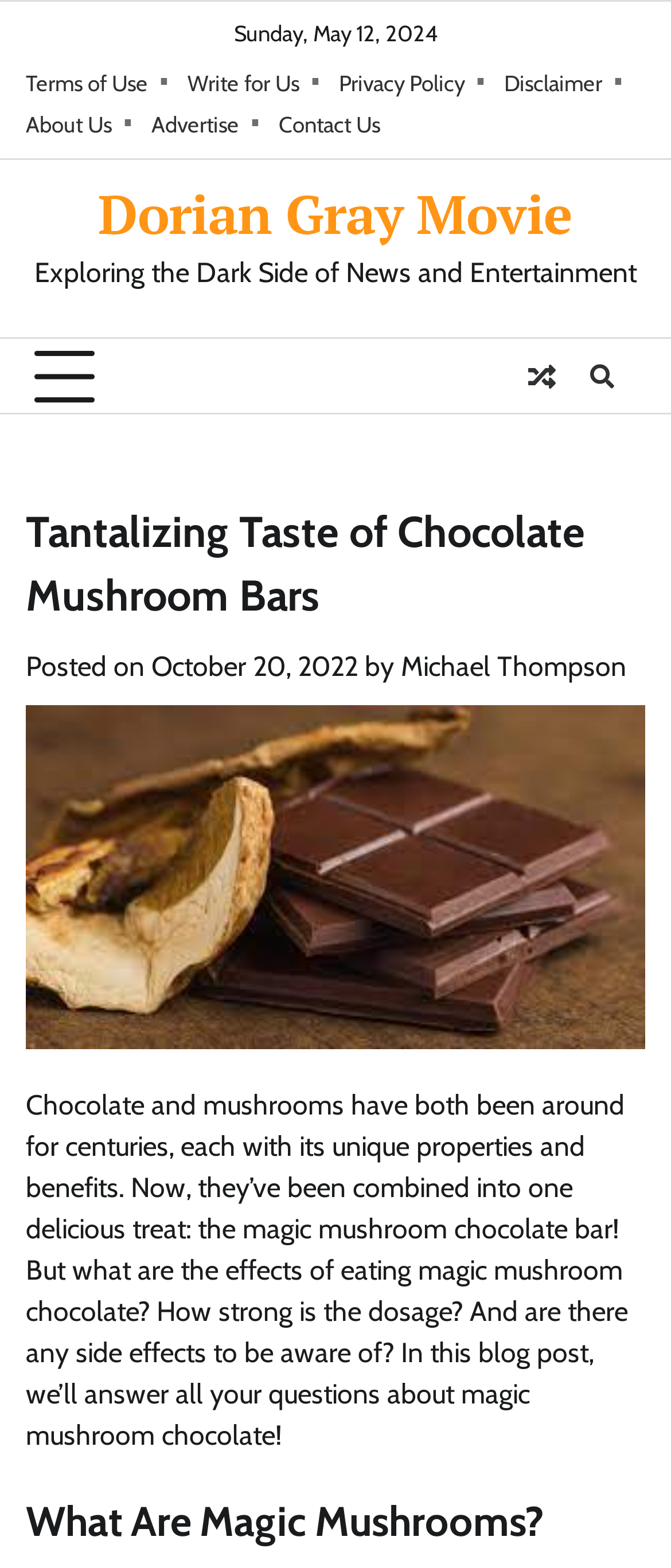Respond with a single word or phrase to the following question:
What is the topic of the article?

Magic mushroom chocolate